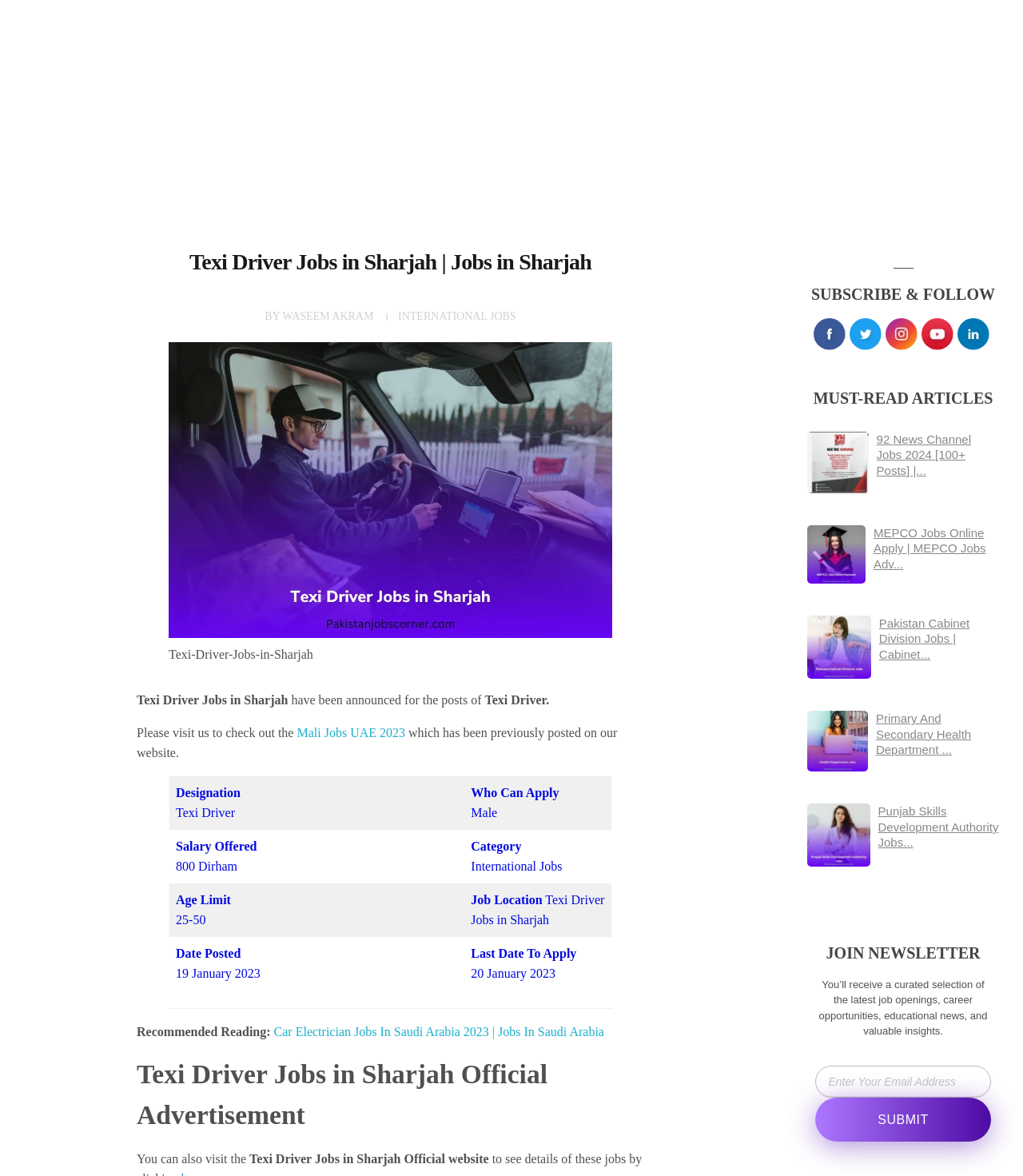Indicate the bounding box coordinates of the clickable region to achieve the following instruction: "View the Texi Driver Jobs in Sharjah Official Advertisement."

[0.134, 0.897, 0.63, 0.966]